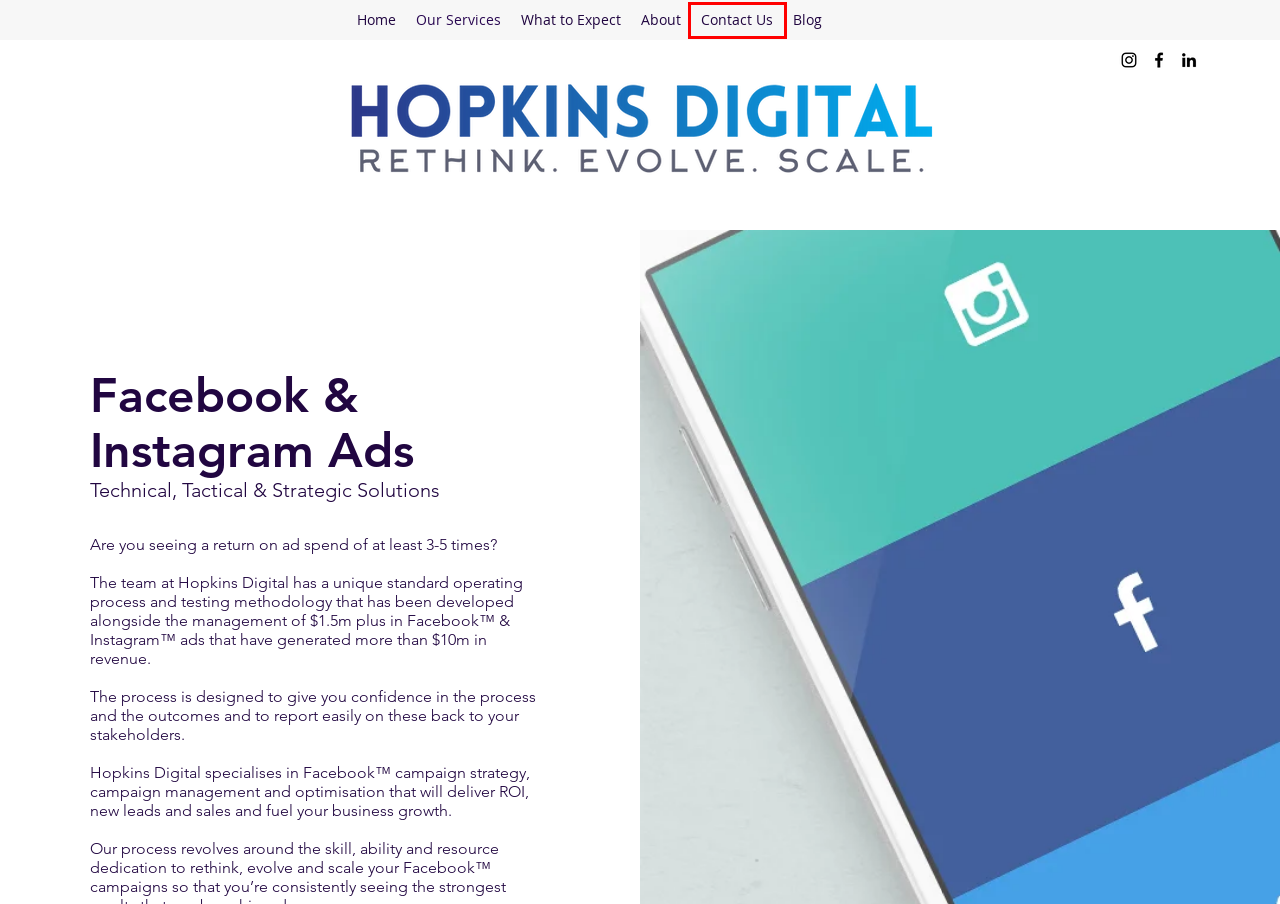Examine the webpage screenshot and identify the UI element enclosed in the red bounding box. Pick the webpage description that most accurately matches the new webpage after clicking the selected element. Here are the candidates:
A. Contact Us | Hopkins Digital
B. Blog | Hopkins Digital
C. Hopkins Digital | Growth Marketing | Digital Marketing | Facebook Ads
D. About | Hopkins Digital
E. Digital Strategy | Hopkins Digital
F. Marketing Automation | Hopkins Digital
G. What to Expect | Hopkins Digital
H. eCommerce Store Builds | Hopkins Digital

A